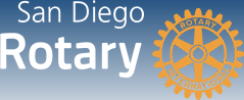With reference to the image, please provide a detailed answer to the following question: What is the background design of the logo?

The background of the logo features a gradient that transitions from light to darker shades, providing a modern and professional look. This design choice adds depth and visual interest to the logo.